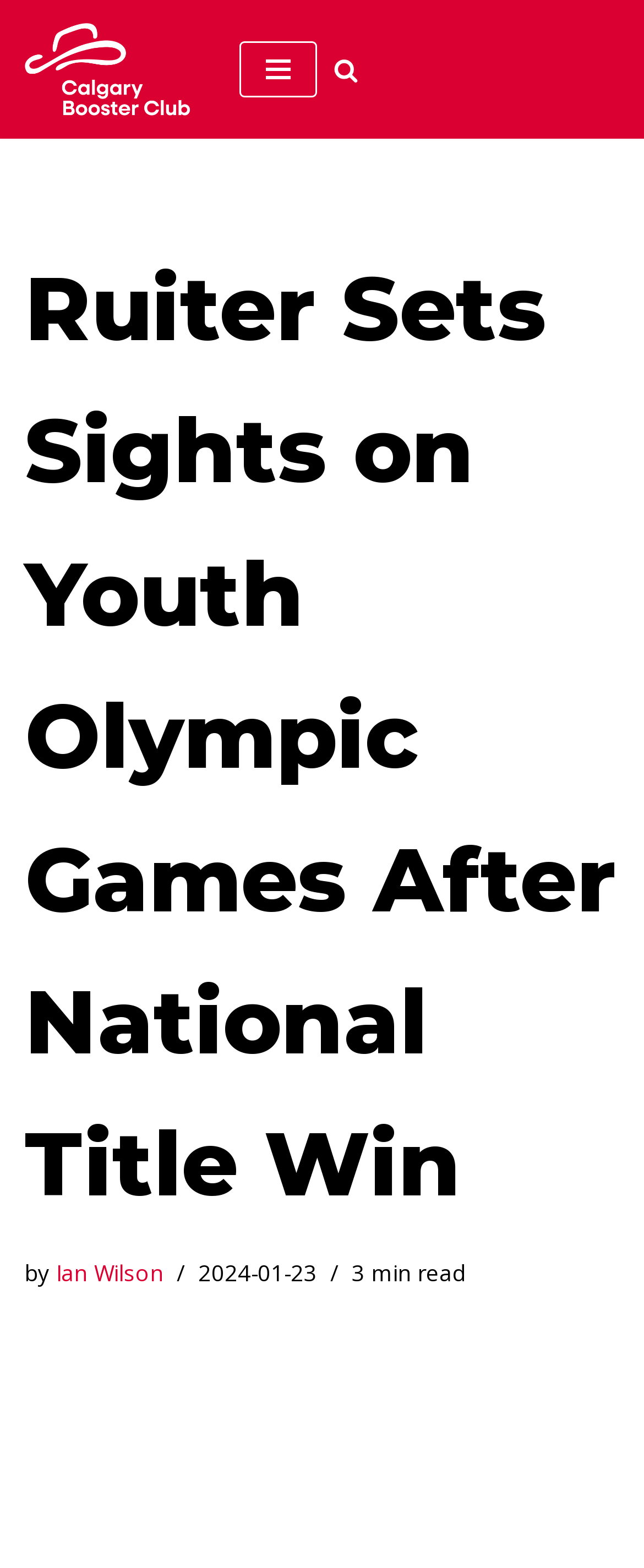Examine the screenshot and answer the question in as much detail as possible: What is the name of the organization?

The name of the organization can be found by looking at the link at the top of the page, which contains the text 'Calgary Booster Club For the spirit of sport since 1952'. This indicates that the organization is the Calgary Booster Club.